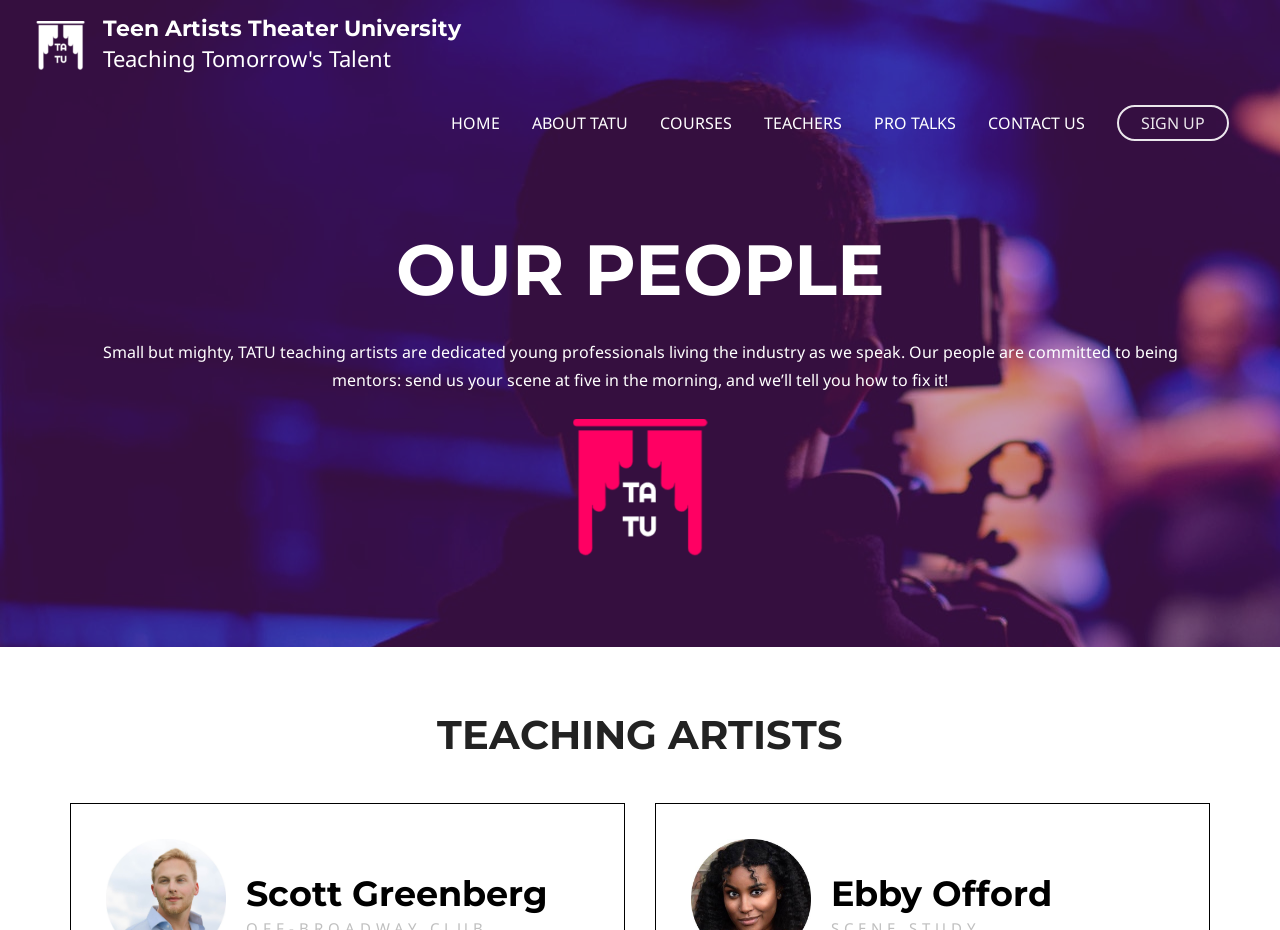What is the name of the university?
Please answer the question with a single word or phrase, referencing the image.

Teen Artists Theater University